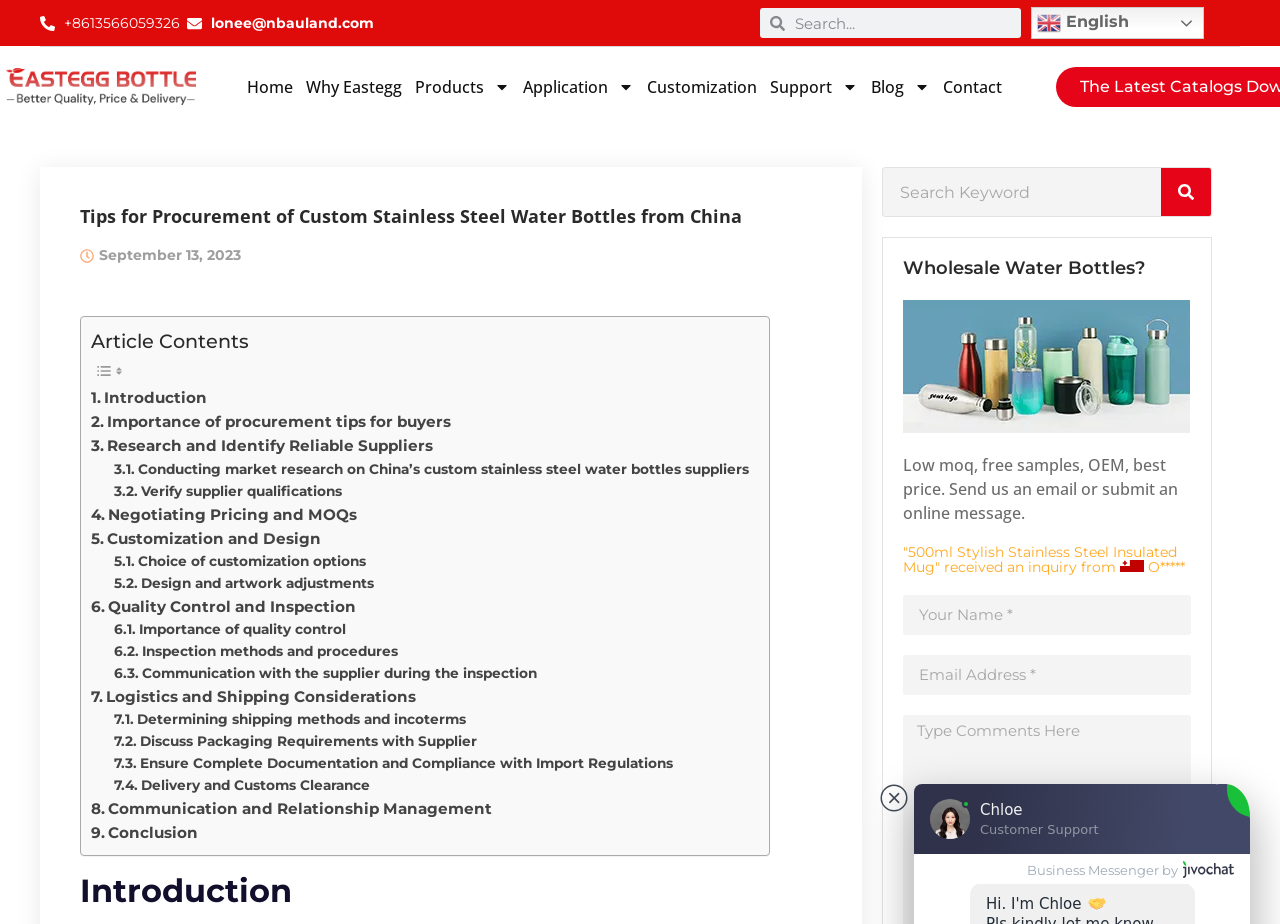Please identify the bounding box coordinates of the area that needs to be clicked to follow this instruction: "Contact us".

[0.731, 0.051, 0.788, 0.137]